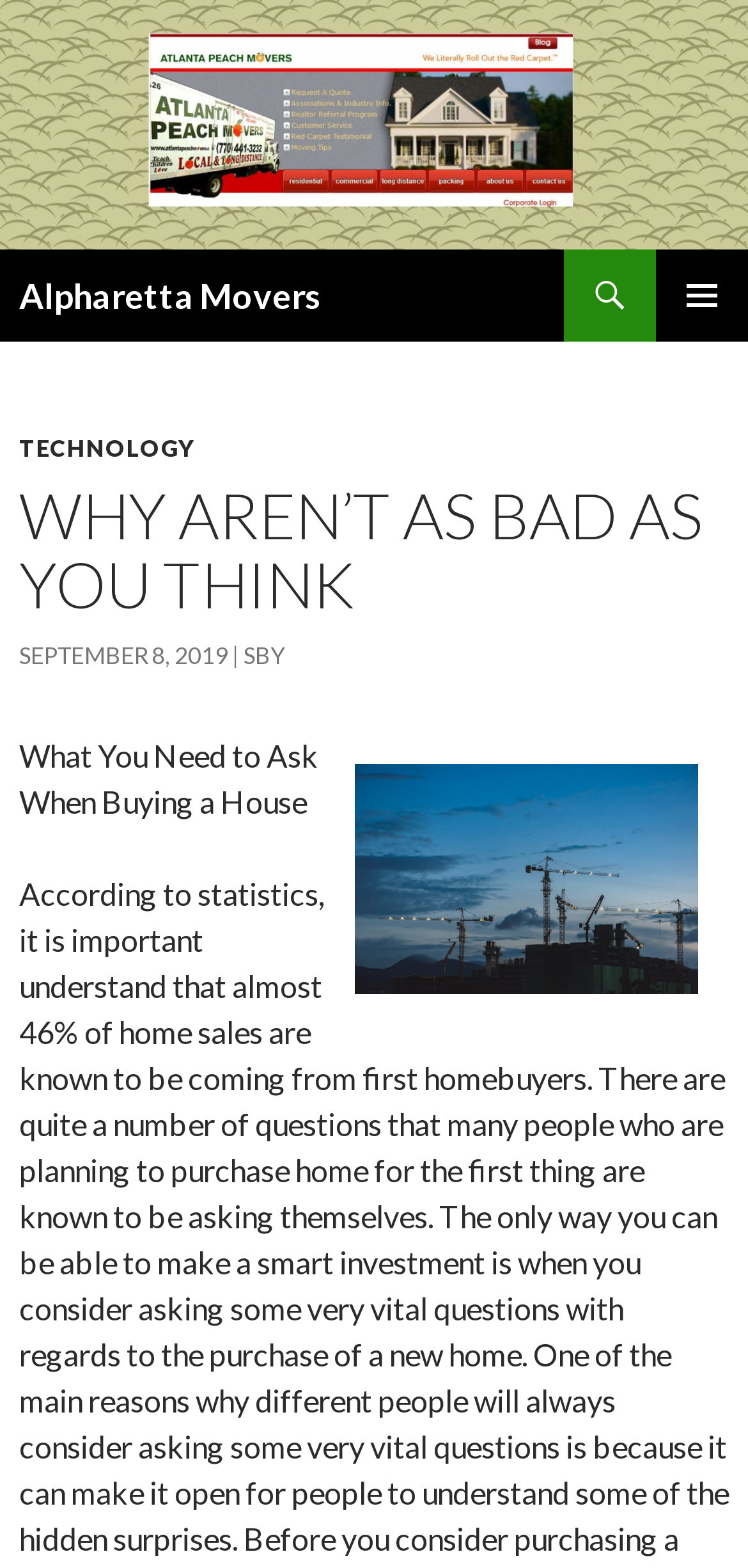What is the subtitle of the article?
Based on the image, answer the question with as much detail as possible.

The subtitle of the article can be found below the article title, where it is written as 'What You Need to Ask When Buying a House' in a static text element.